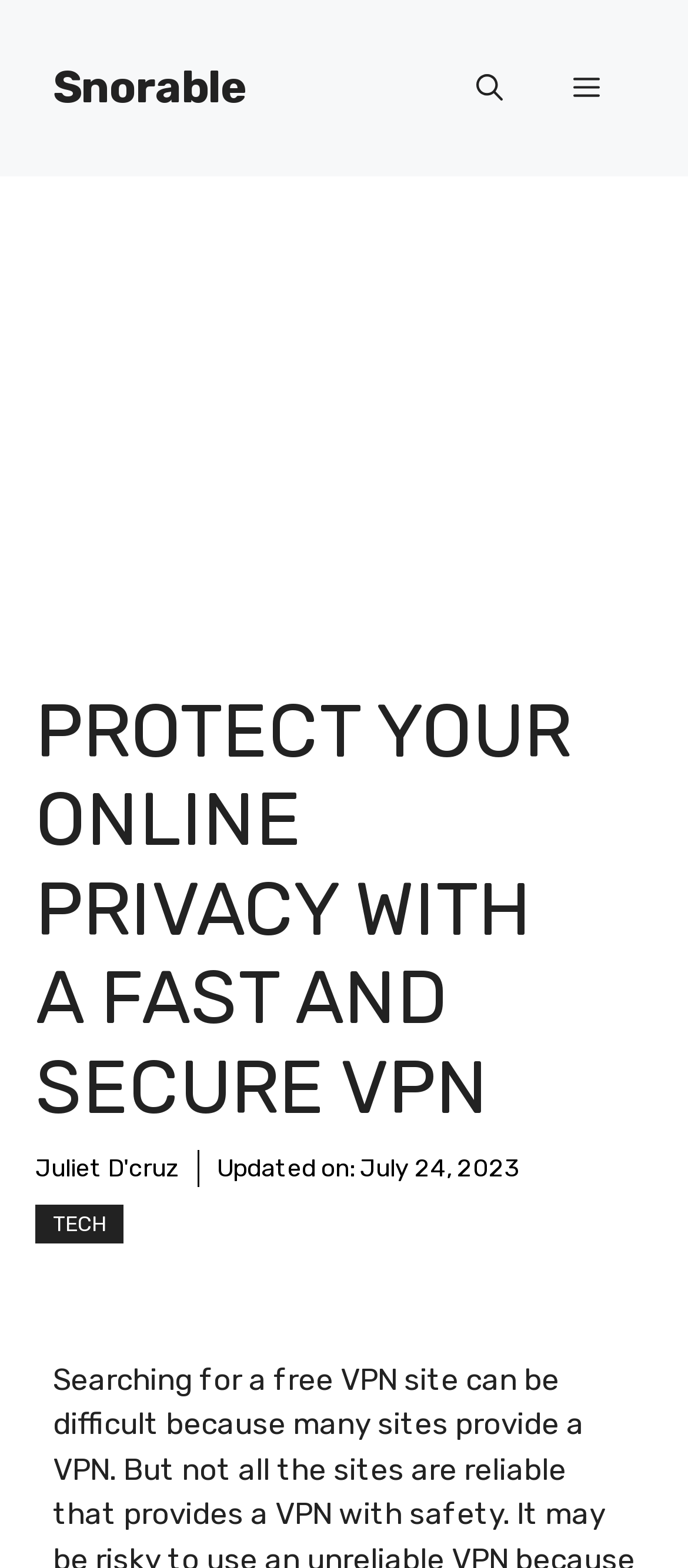Respond to the following query with just one word or a short phrase: 
What is the name of the website?

Snorable